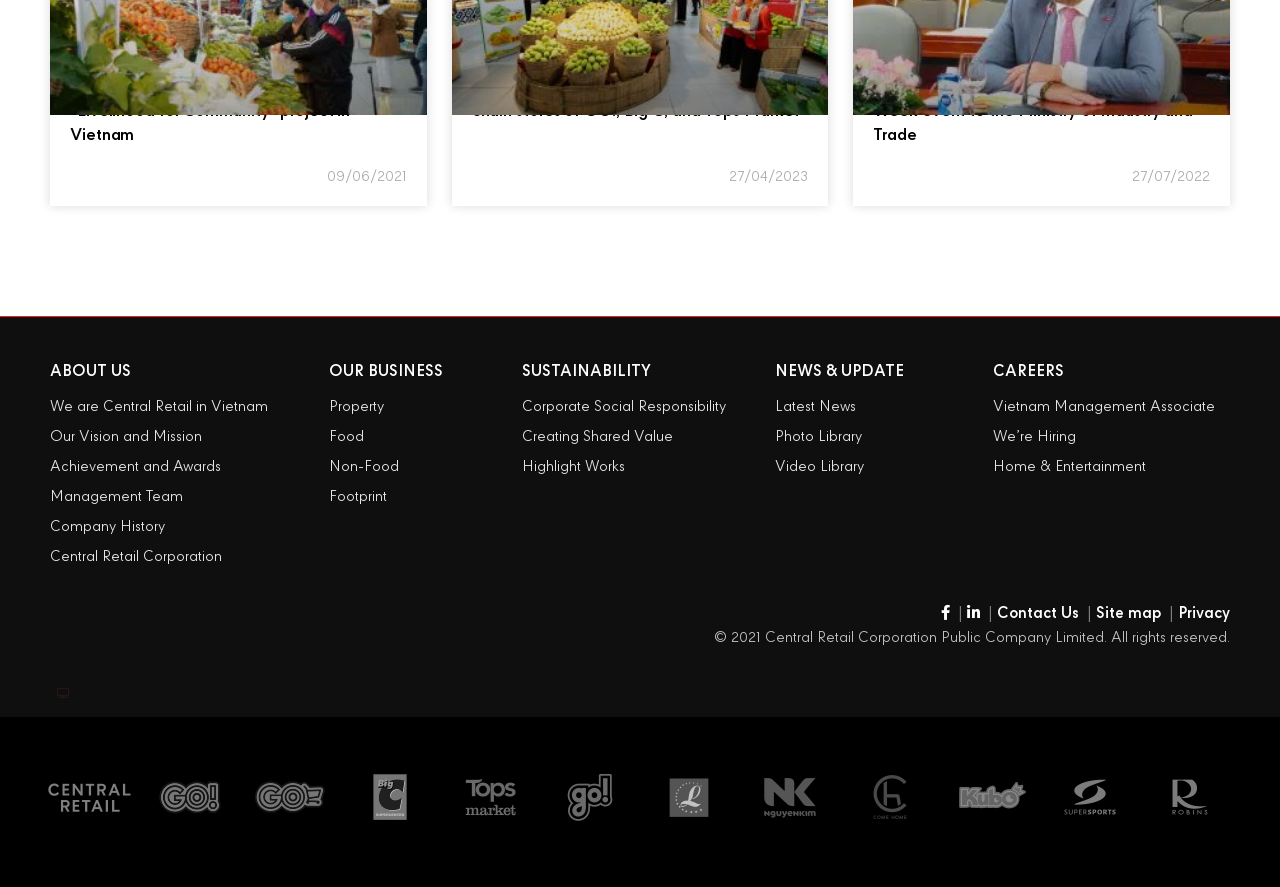Determine the bounding box coordinates of the clickable element necessary to fulfill the instruction: "Explore 'Property'". Provide the coordinates as four float numbers within the 0 to 1 range, i.e., [left, top, right, bottom].

[0.257, 0.441, 0.408, 0.475]